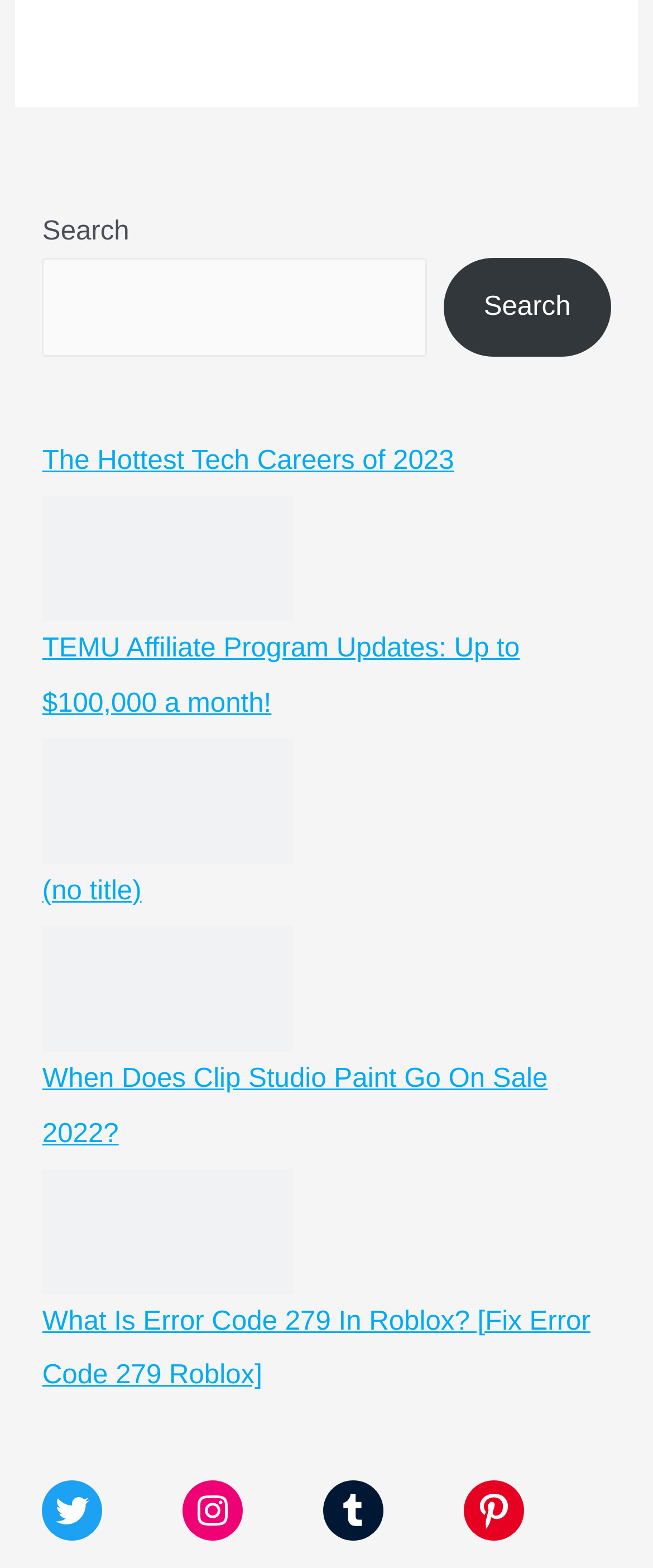Please identify the bounding box coordinates of where to click in order to follow the instruction: "Check Twitter".

[0.065, 0.944, 0.157, 0.983]